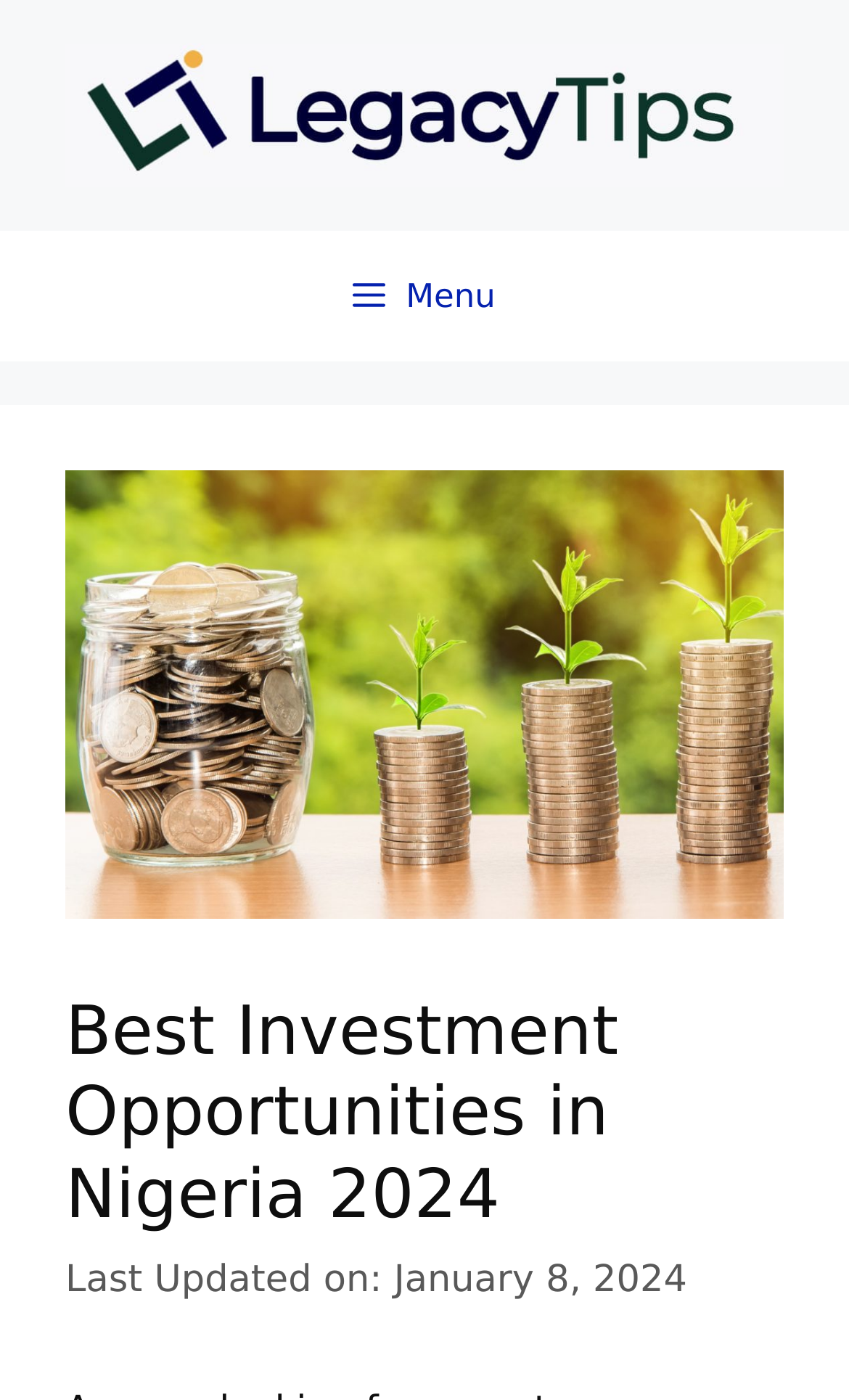What is the name of the website?
Utilize the image to construct a detailed and well-explained answer.

The name of the website can be determined by looking at the banner element at the top of the page, which contains a link with the text 'LegacyTips'.